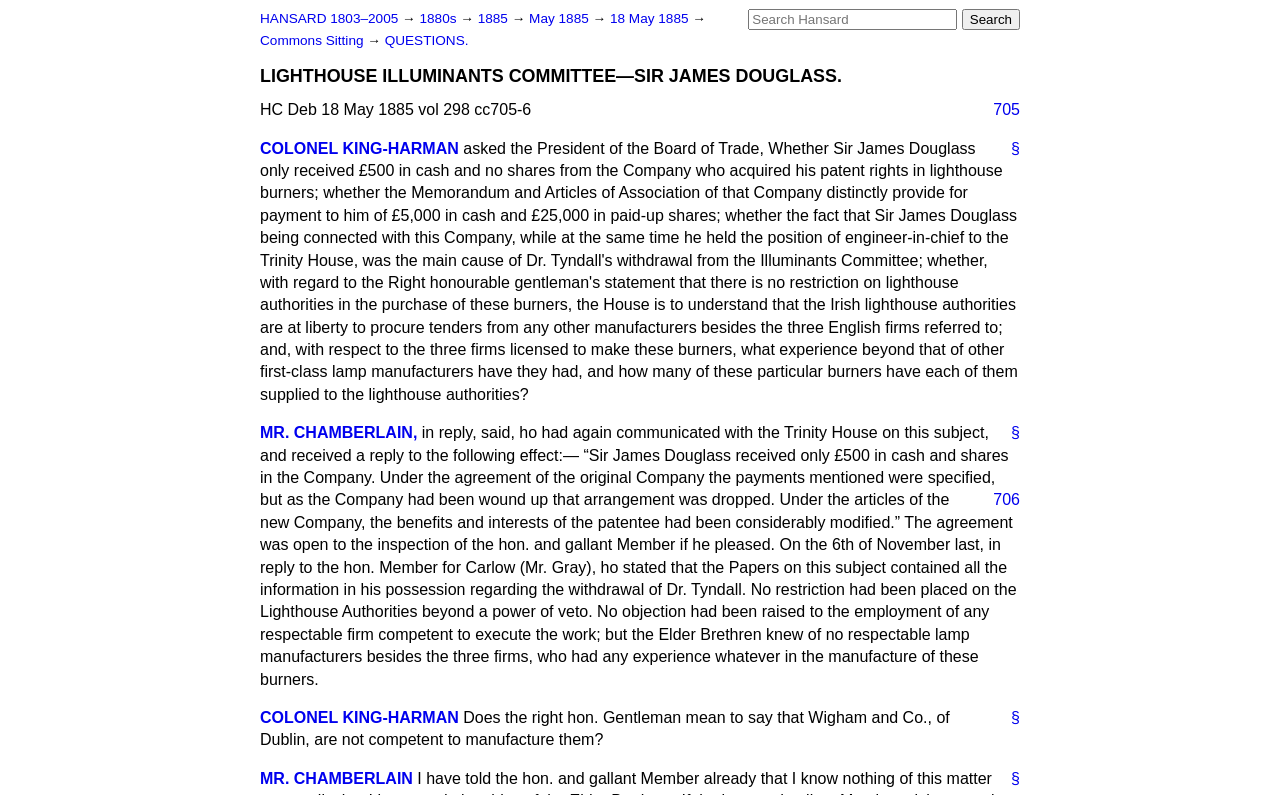Please examine the image and answer the question with a detailed explanation:
Who asked about the competence of Wigham and Co.?

I found the answer by reading the text inside the blockquote element, which mentions 'COLONEL KING-HARMAN' asking a question about Wigham and Co.